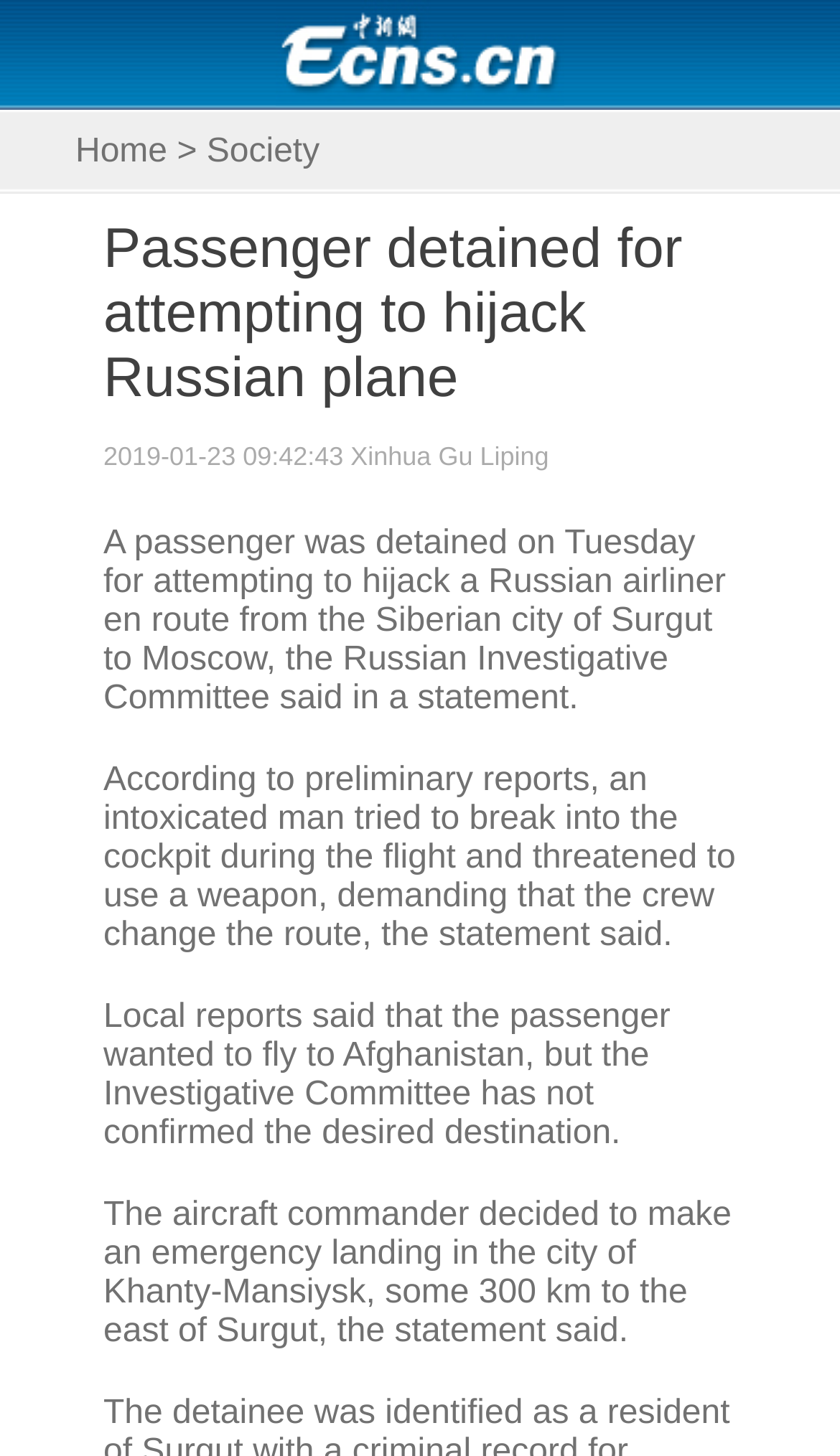Who reported the incident?
From the image, respond using a single word or phrase.

Russian Investigative Committee